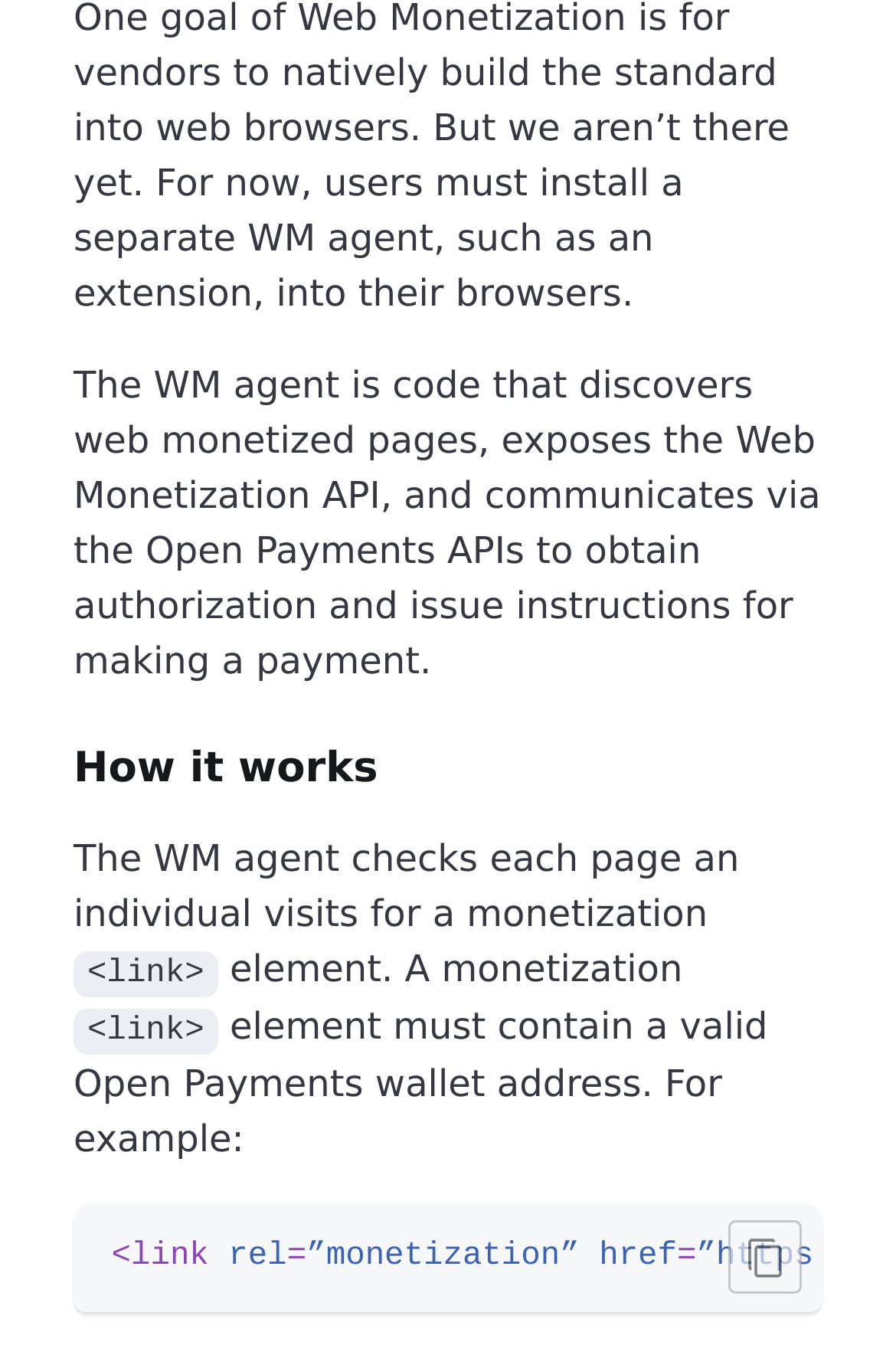What is the relationship between the WM agent and the Web Monetization API?
Craft a detailed and extensive response to the question.

The WM agent exposes the Web Monetization API, which is part of its functionality, as mentioned in the StaticText element with ID 263, which describes the WM agent's role.